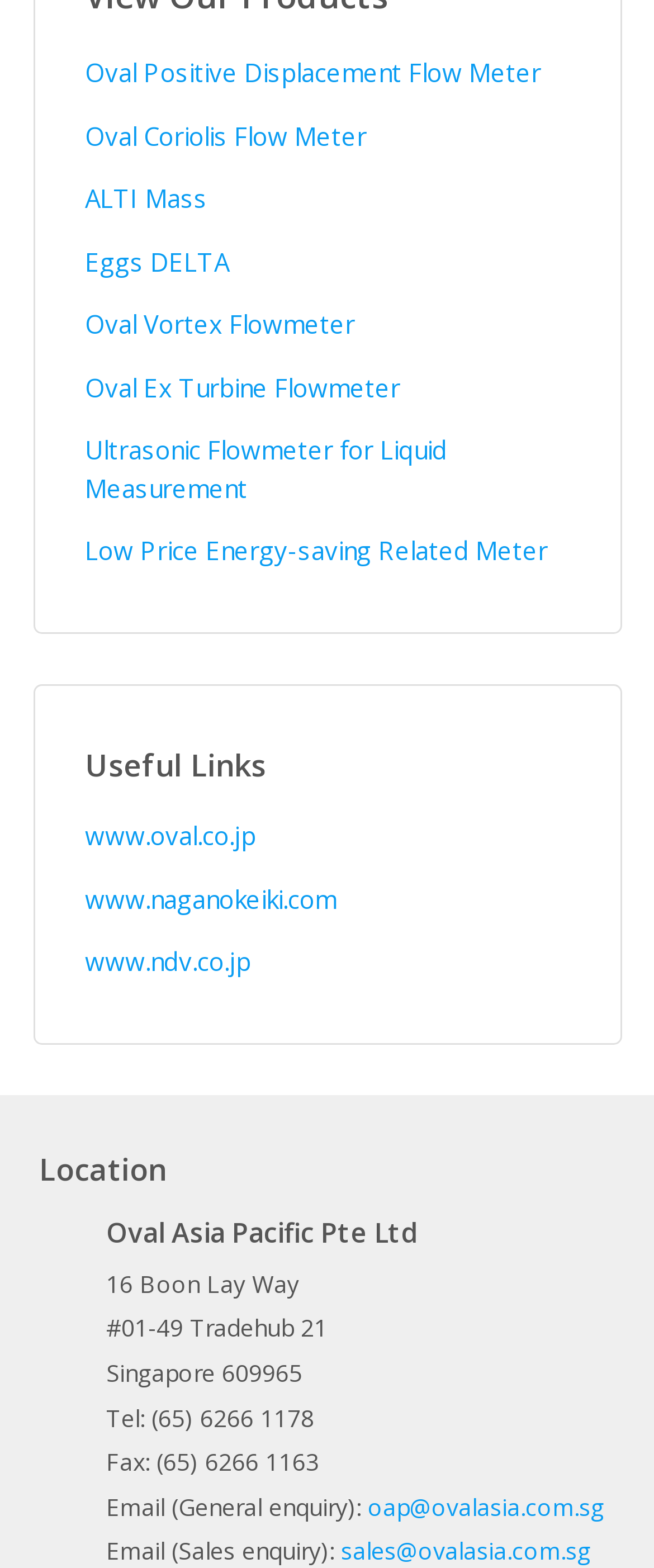What is the name of the company located at 16 Boon Lay Way?
Using the details shown in the screenshot, provide a comprehensive answer to the question.

I found the answer by looking at the 'Location' section of the webpage, where it lists the company's address as 16 Boon Lay Way, and the company name is mentioned as Oval Asia Pacific Pte Ltd.